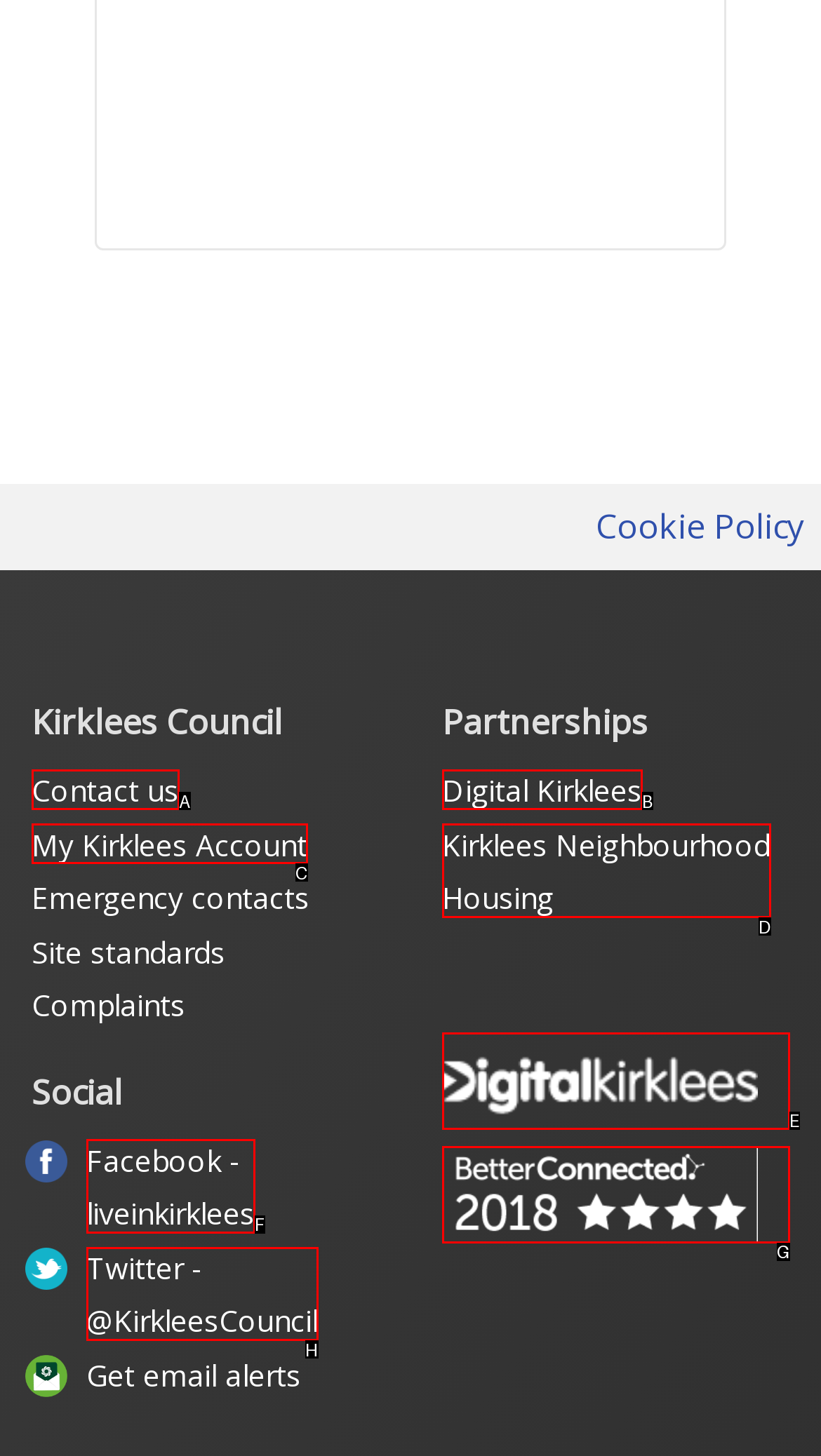Based on the description: My Kirklees Account, identify the matching lettered UI element.
Answer by indicating the letter from the choices.

C